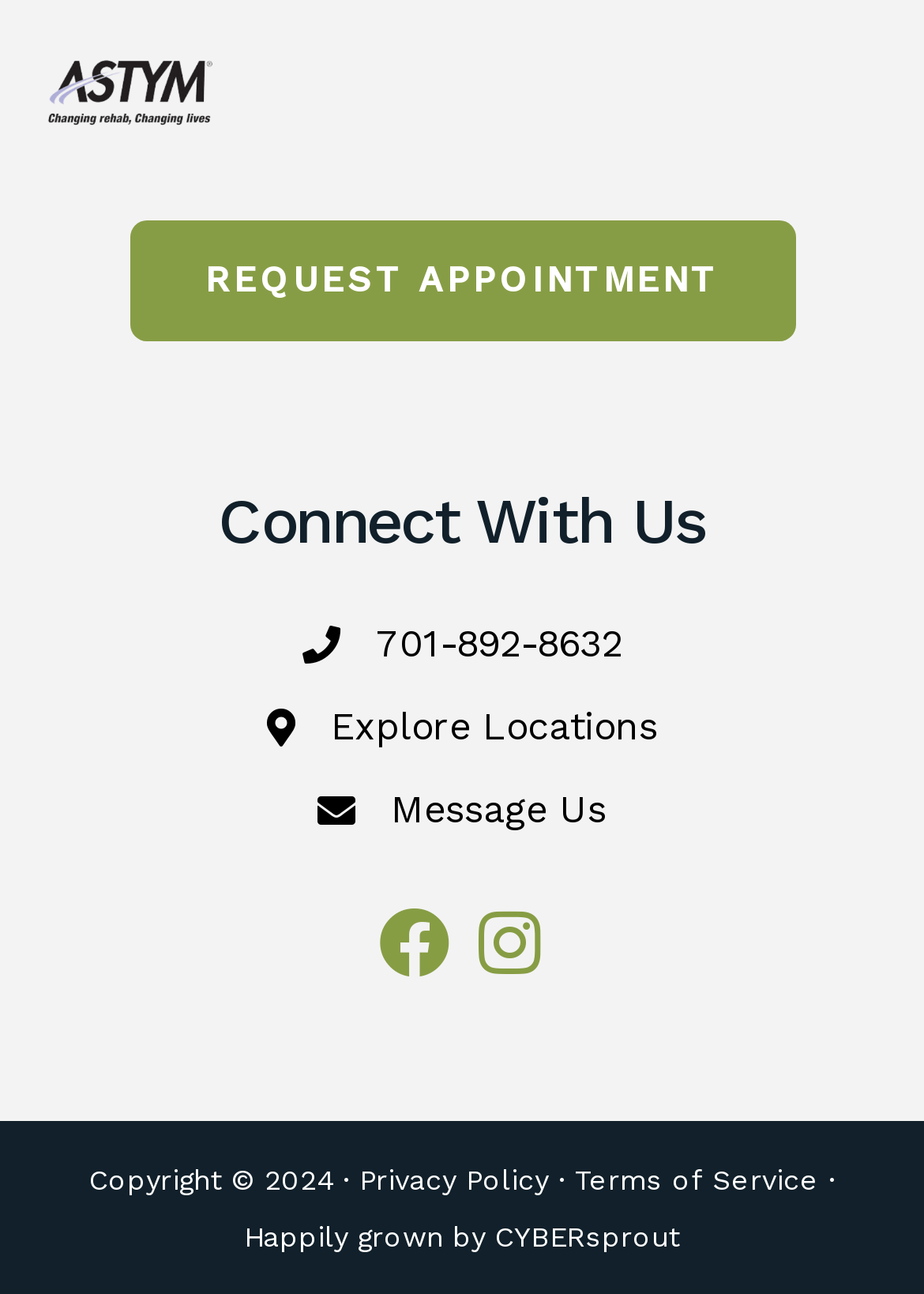Identify the bounding box of the UI component described as: "701-892-8632".

[0.406, 0.476, 0.673, 0.52]